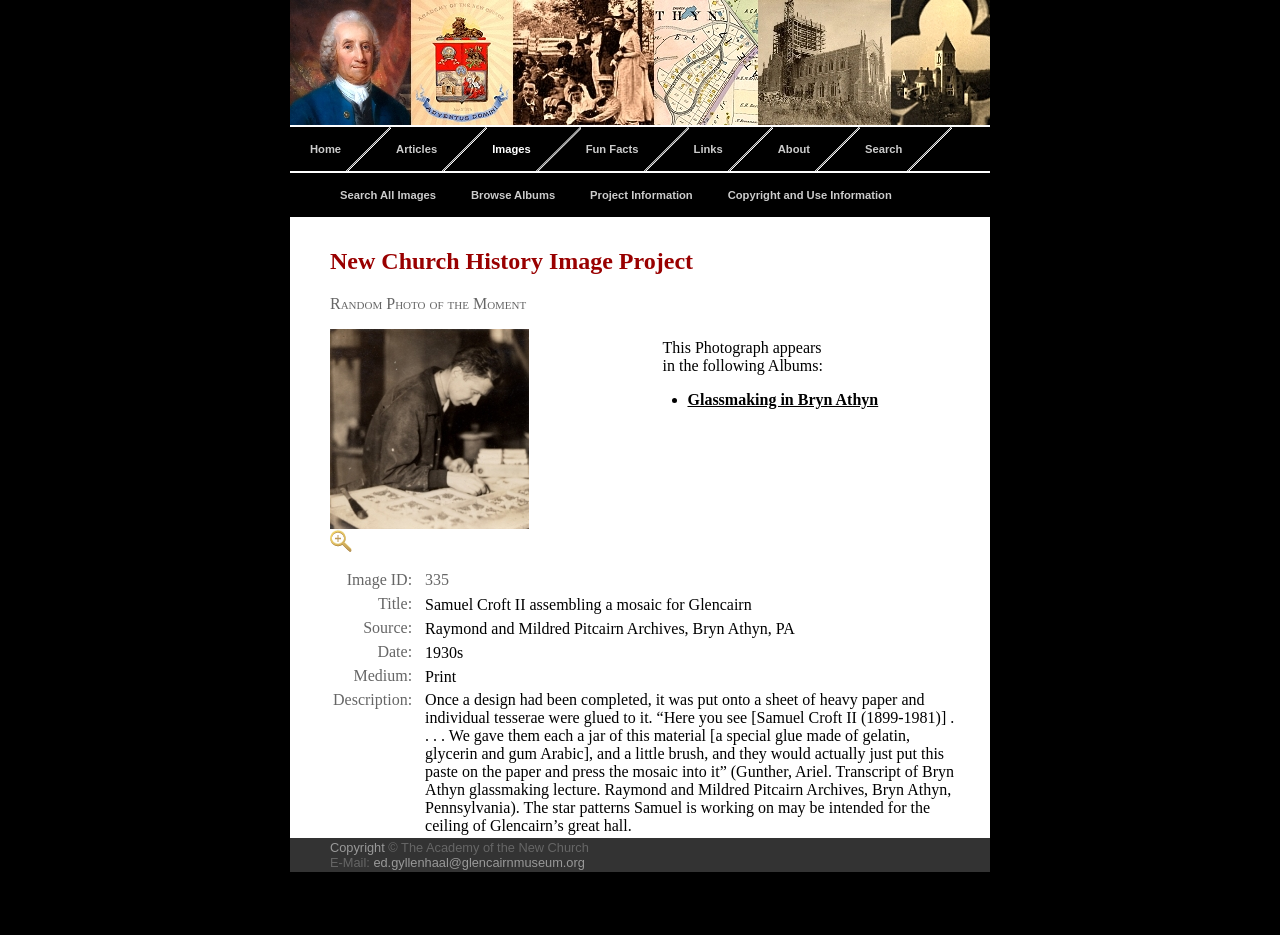Determine the bounding box for the UI element described here: "Glassmaking in Bryn Athyn".

[0.537, 0.418, 0.686, 0.436]